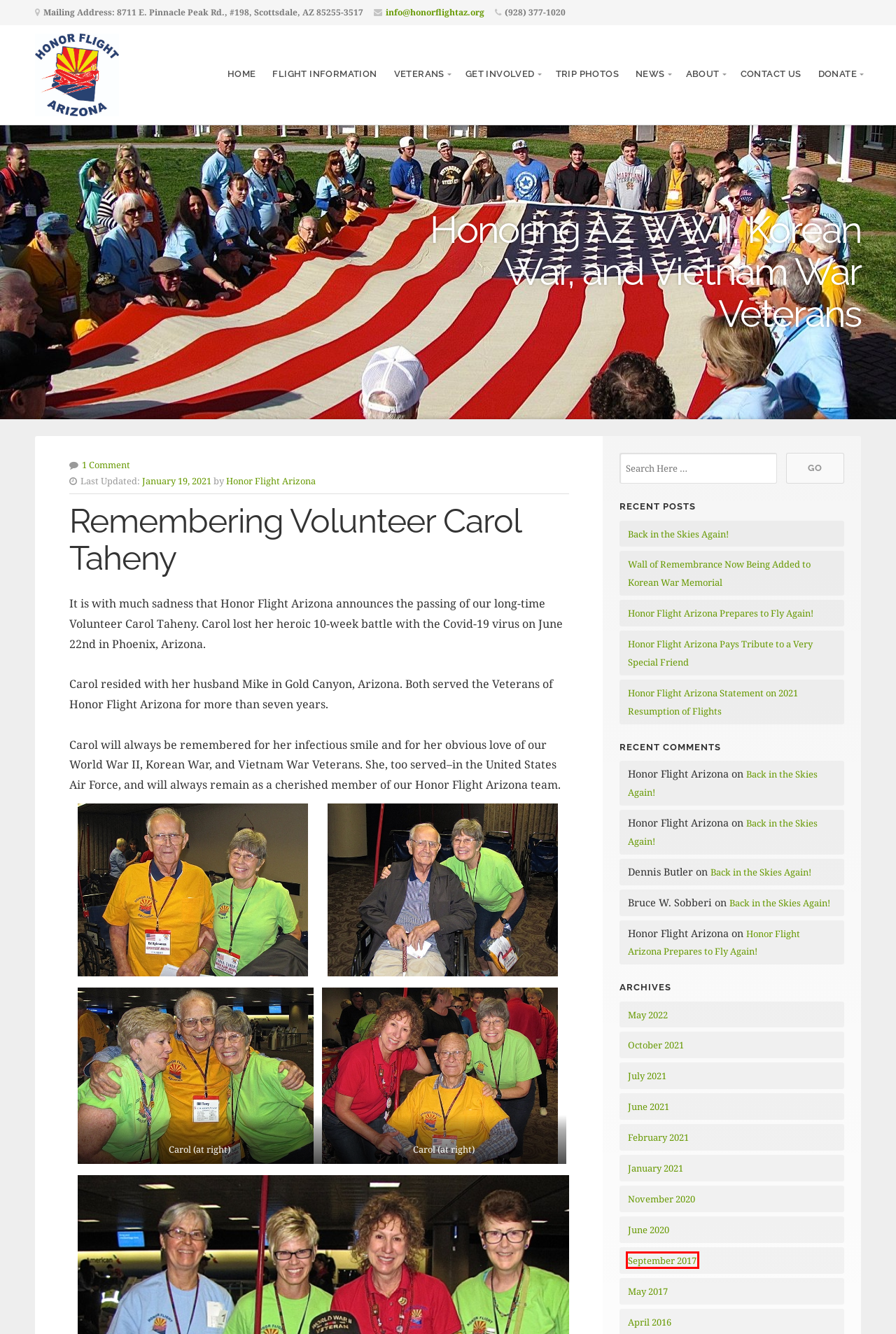Review the webpage screenshot provided, noting the red bounding box around a UI element. Choose the description that best matches the new webpage after clicking the element within the bounding box. The following are the options:
A. September 2017 – Honor Flight Arizona
B. News – Honor Flight Arizona
C. Get Involved – Honor Flight Arizona
D. November 2020 – Honor Flight Arizona
E. Honor Flight Arizona – Honoring AZ WWII, Korean War, and Vietnam War Veterans
F. Flight Information – Honor Flight Arizona
G. Honor Flight Arizona Statement on 2021 Resumption of Flights – Honor Flight Arizona
H. Contact Us – Honor Flight Arizona

A